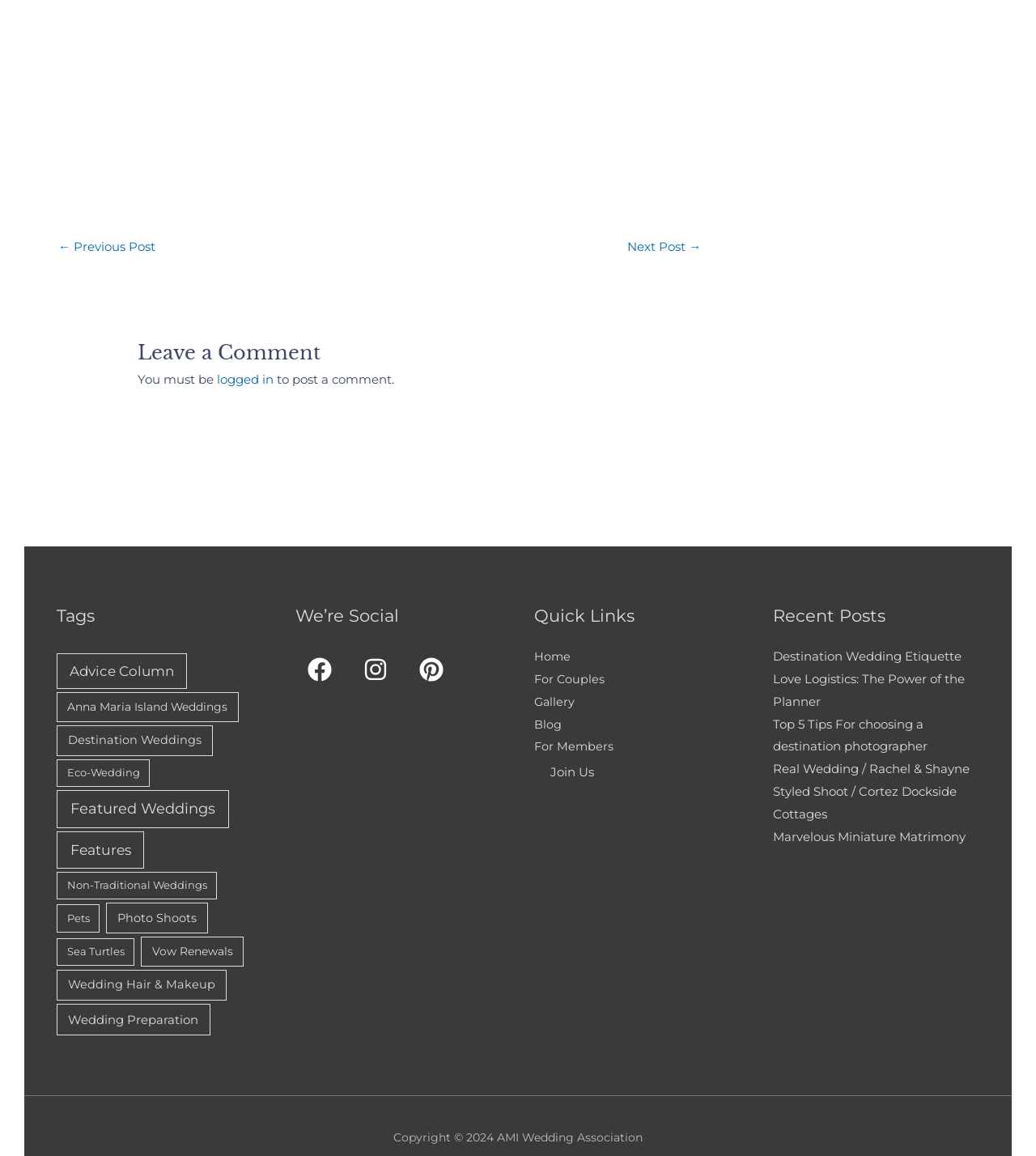How many recent posts are listed?
Based on the image, answer the question with as much detail as possible.

The 'Recent Posts' section includes a navigation list with 6 links to recent posts, including 'Destination Wedding Etiquette', 'Love Logistics: The Power of the Planner', and others.